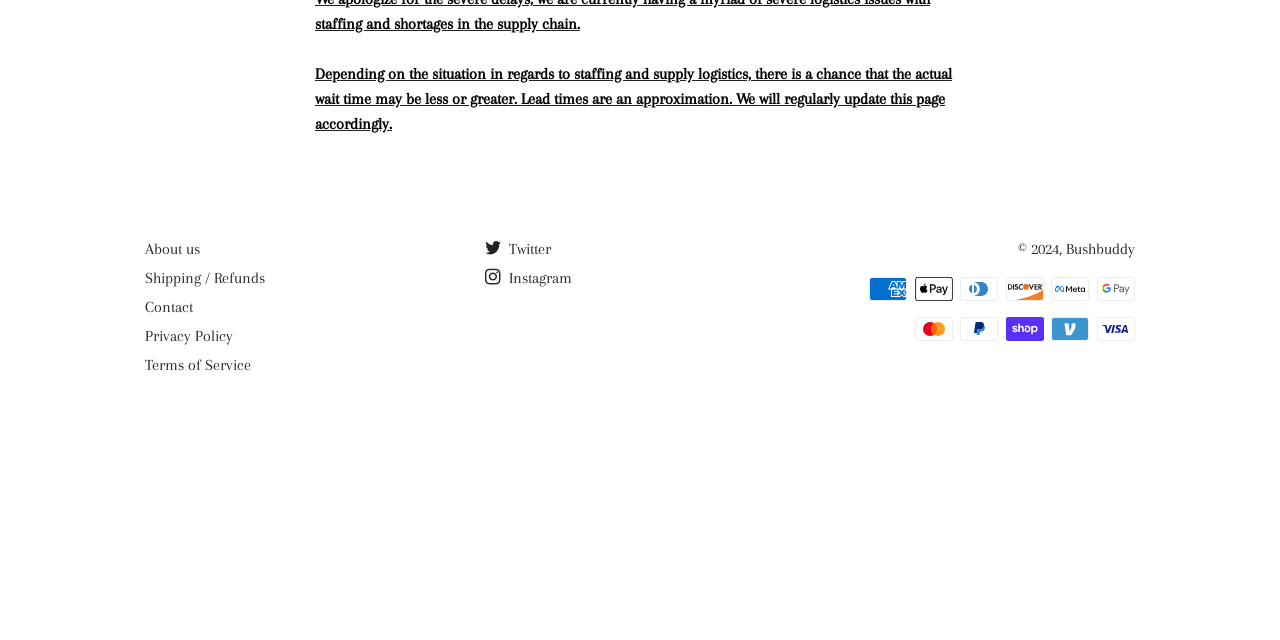Locate the bounding box of the UI element defined by this description: "Shipping / Refunds". The coordinates should be given as four float numbers between 0 and 1, formatted as [left, top, right, bottom].

[0.113, 0.421, 0.207, 0.449]